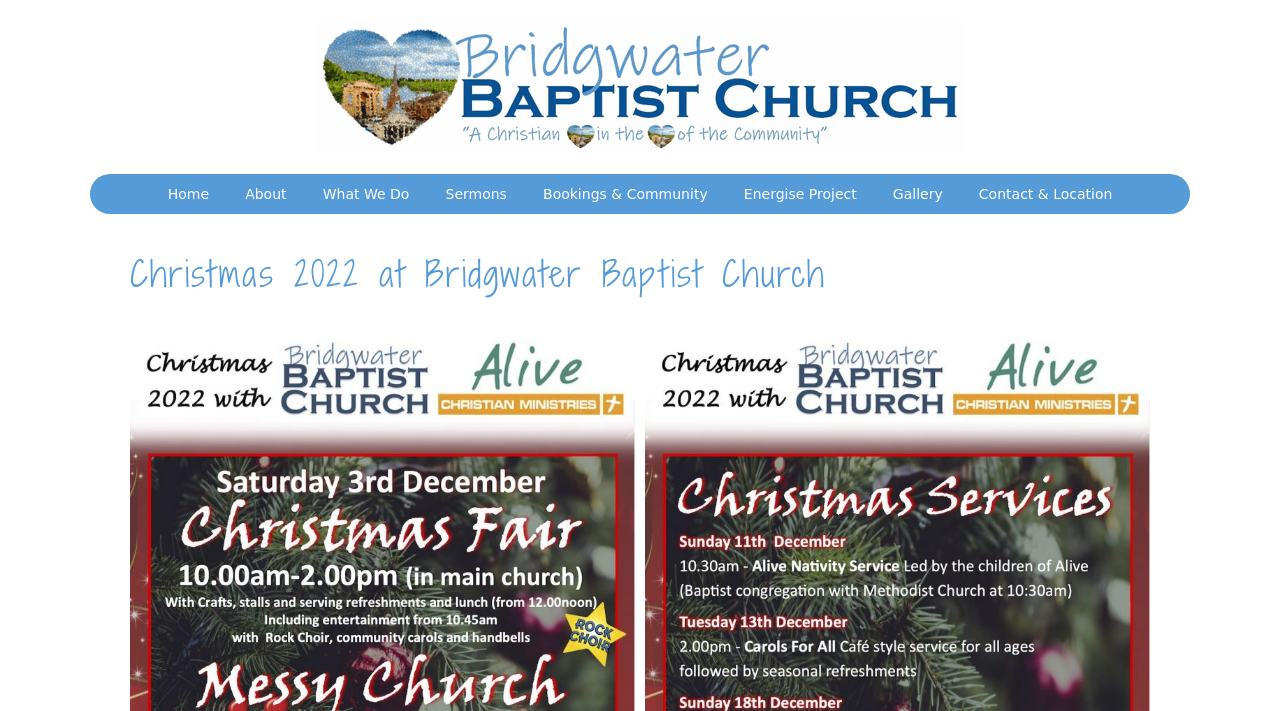Kindly determine the bounding box coordinates of the area that needs to be clicked to fulfill this instruction: "check bookings and community".

[0.41, 0.245, 0.567, 0.301]